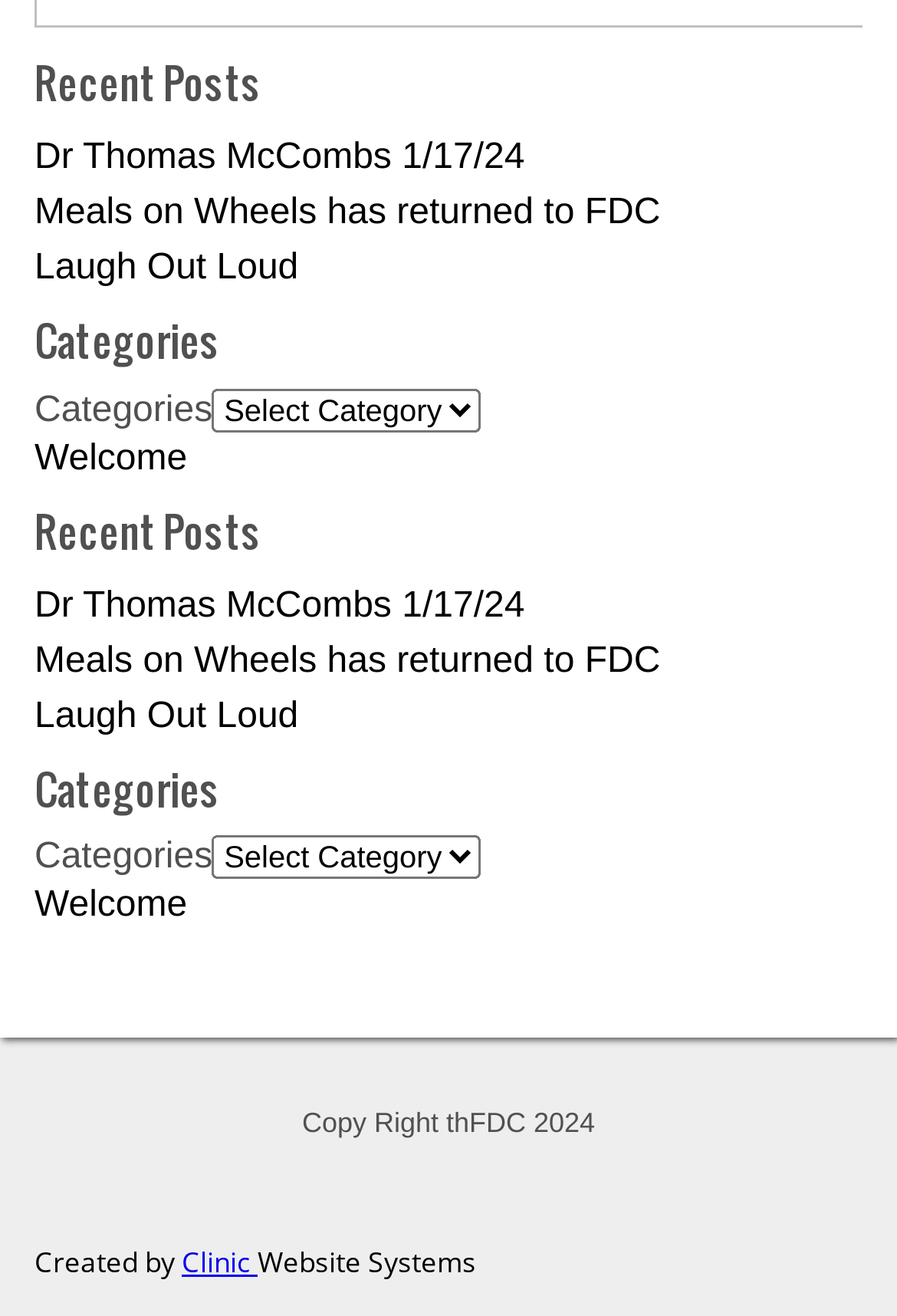Use a single word or phrase to answer the question: What is the purpose of the webpage?

Blog or news